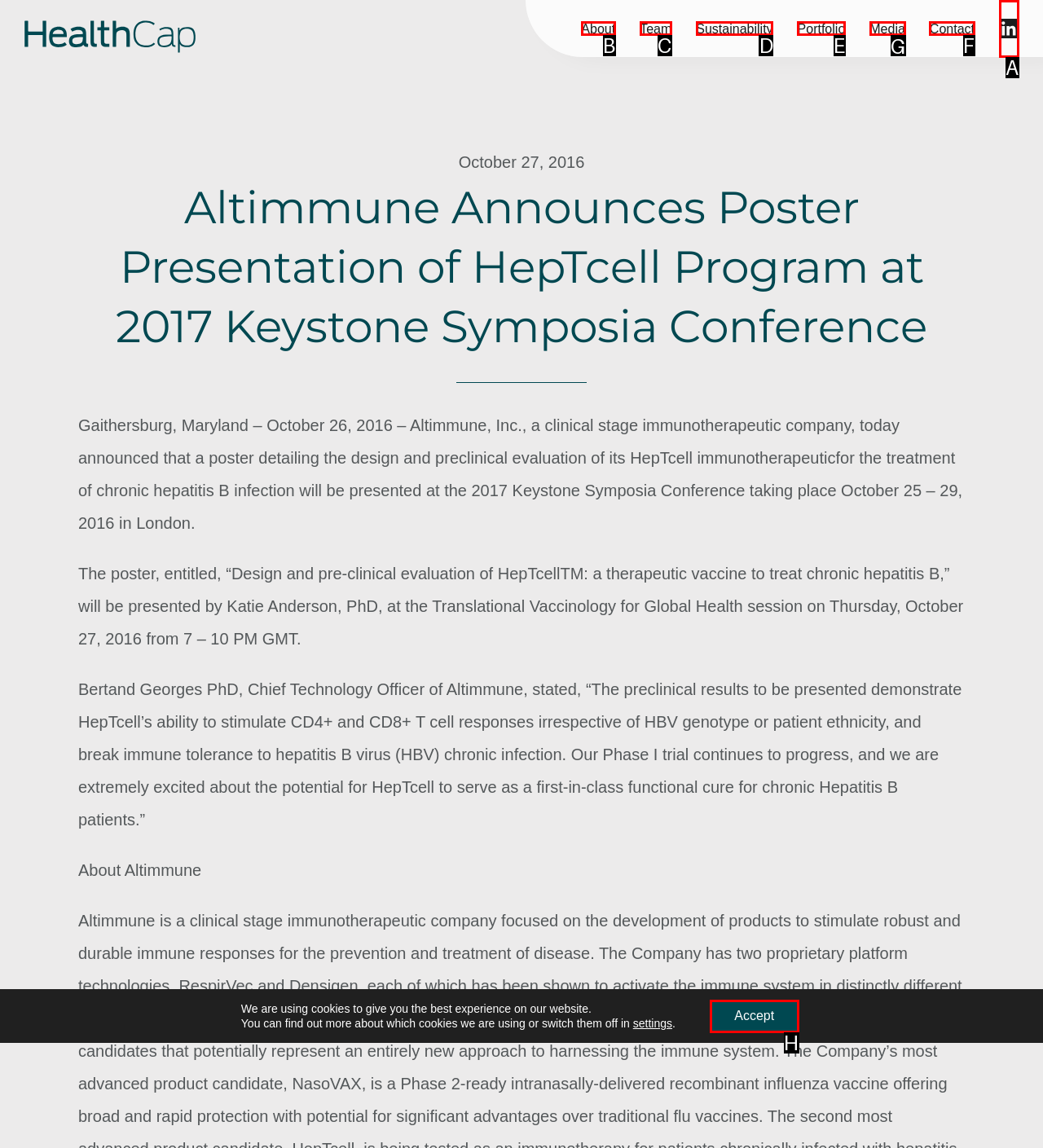Identify the HTML element that should be clicked to accomplish the task: Click Media link
Provide the option's letter from the given choices.

G